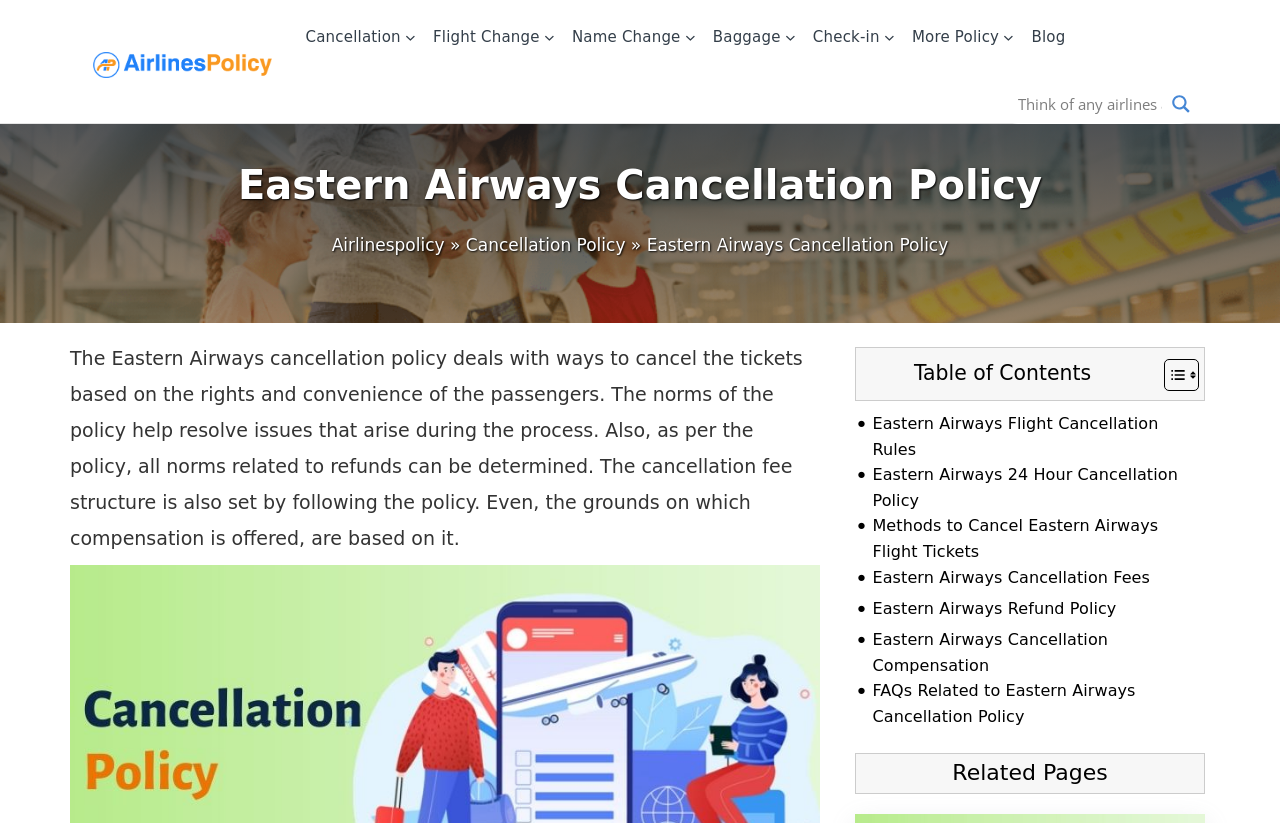Give the bounding box coordinates for the element described as: "More Policy".

[0.71, 0.026, 0.794, 0.066]